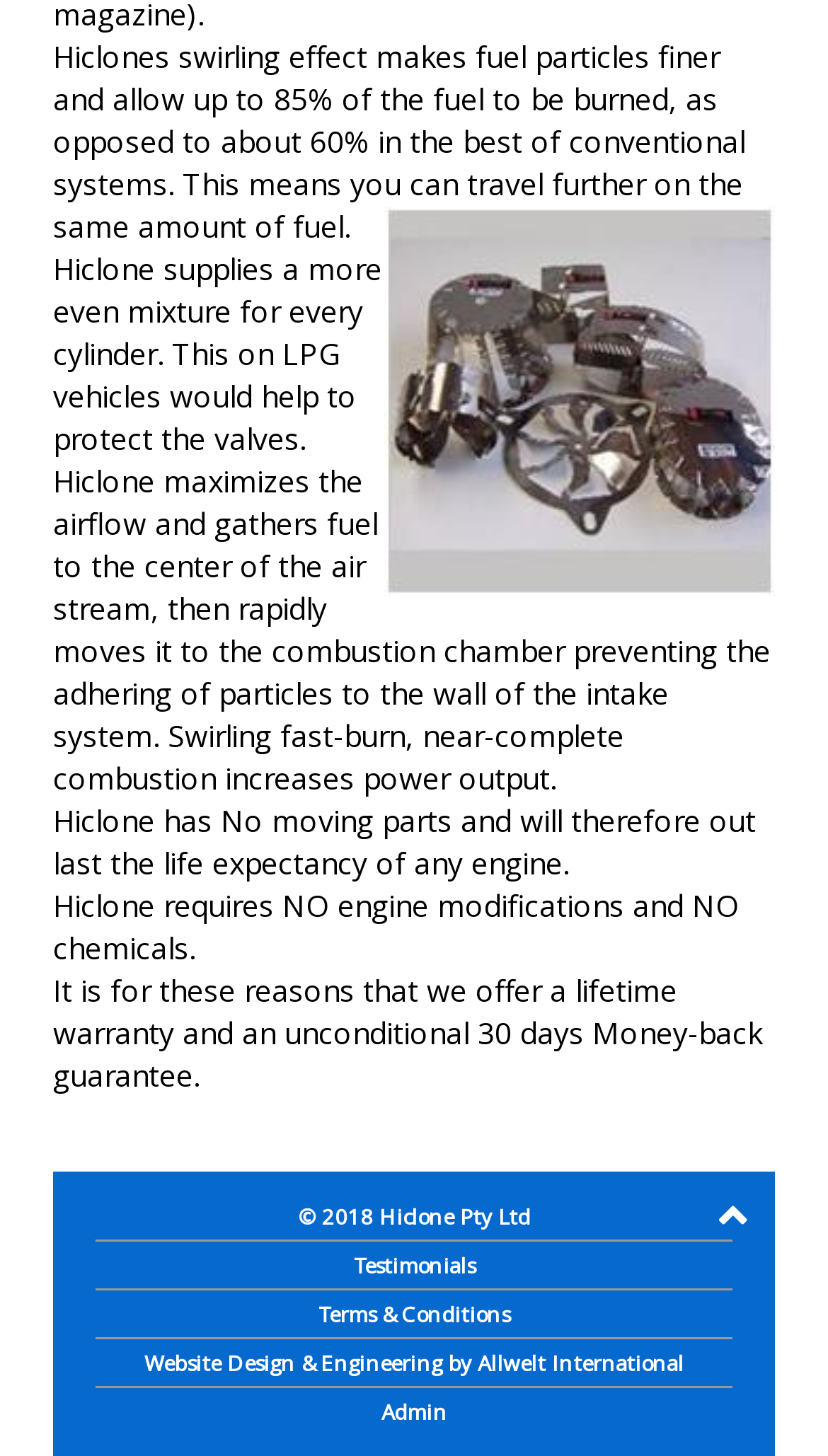Determine the bounding box coordinates for the UI element matching this description: "Hiclone Pty Ltd".

[0.458, 0.826, 0.64, 0.846]